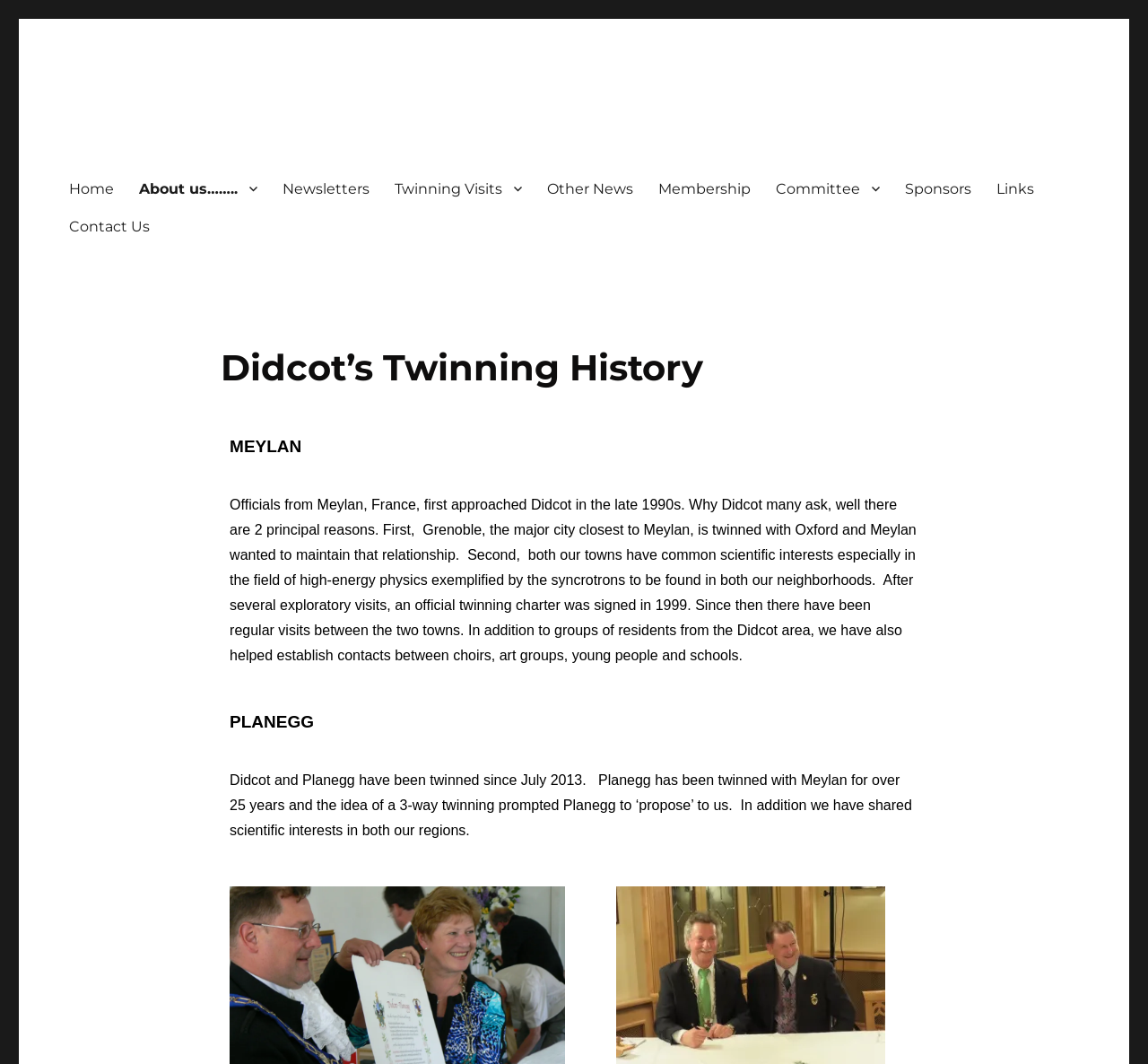Give a one-word or short-phrase answer to the following question: 
What is the name of the German town that is also twinned with Meylan?

Planegg